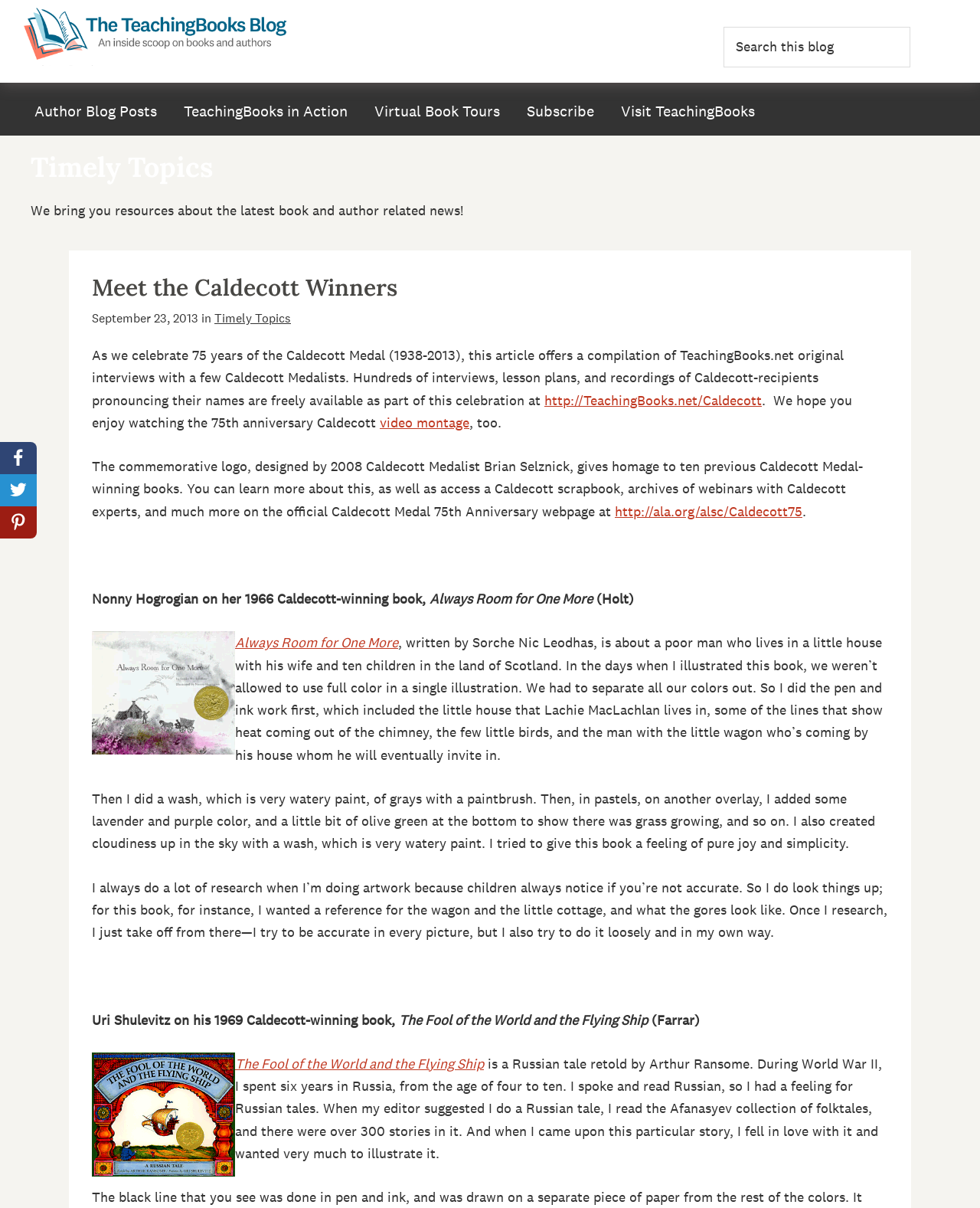Please determine and provide the text content of the webpage's heading.

Meet the Caldecott Winners